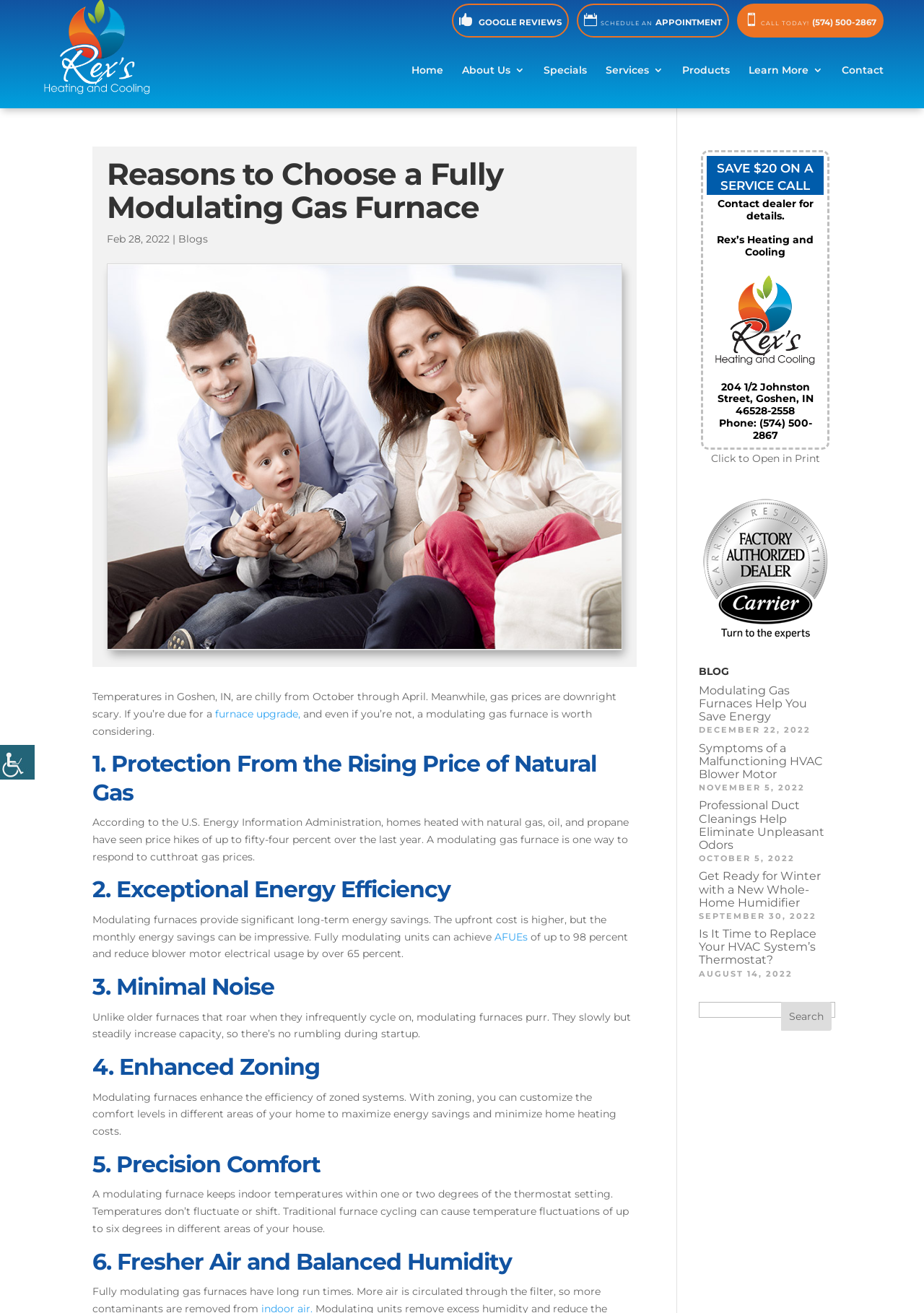Identify and extract the main heading from the webpage.

Reasons to Choose a Fully Modulating Gas Furnace